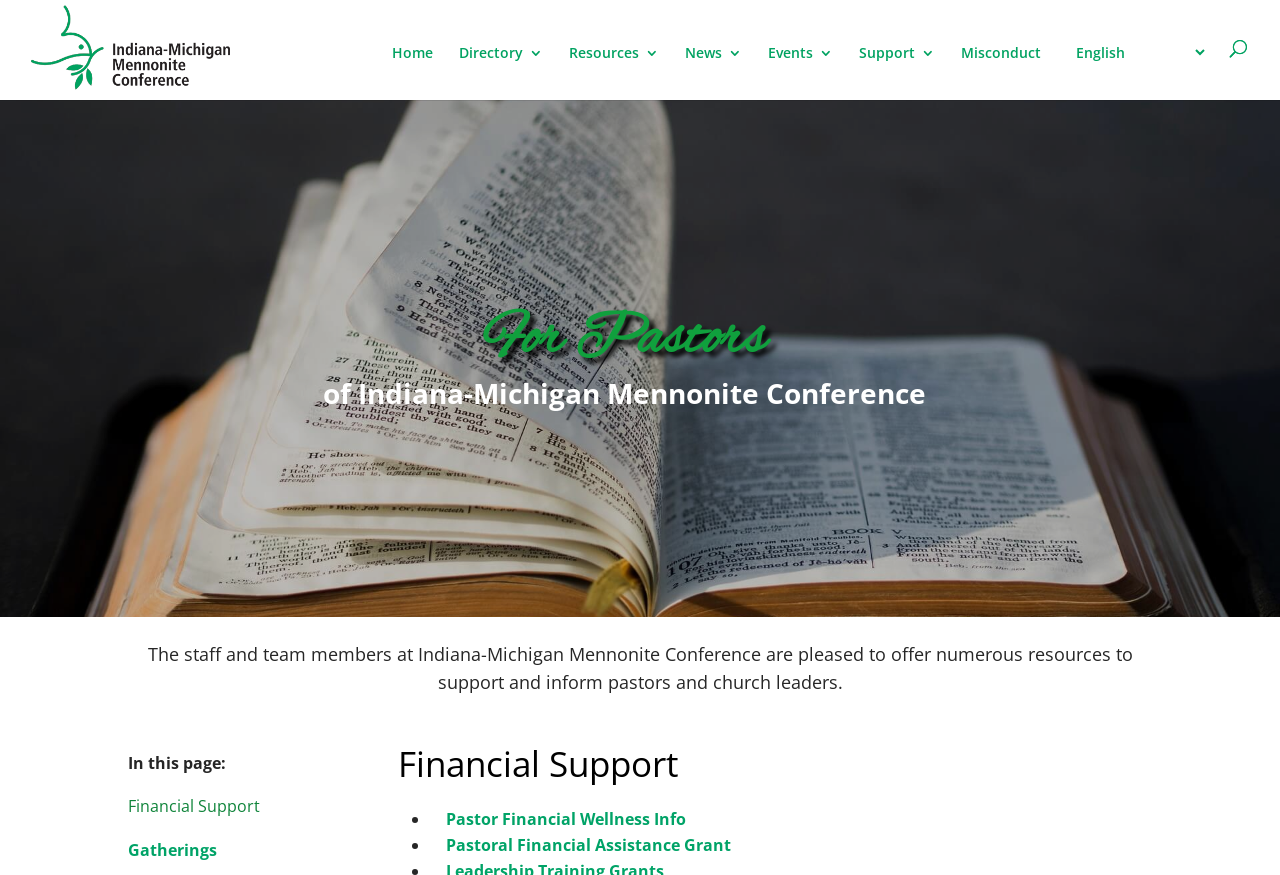Please specify the bounding box coordinates of the clickable region to carry out the following instruction: "explore pastoral financial assistance grant". The coordinates should be four float numbers between 0 and 1, in the format [left, top, right, bottom].

[0.348, 0.953, 0.571, 0.978]